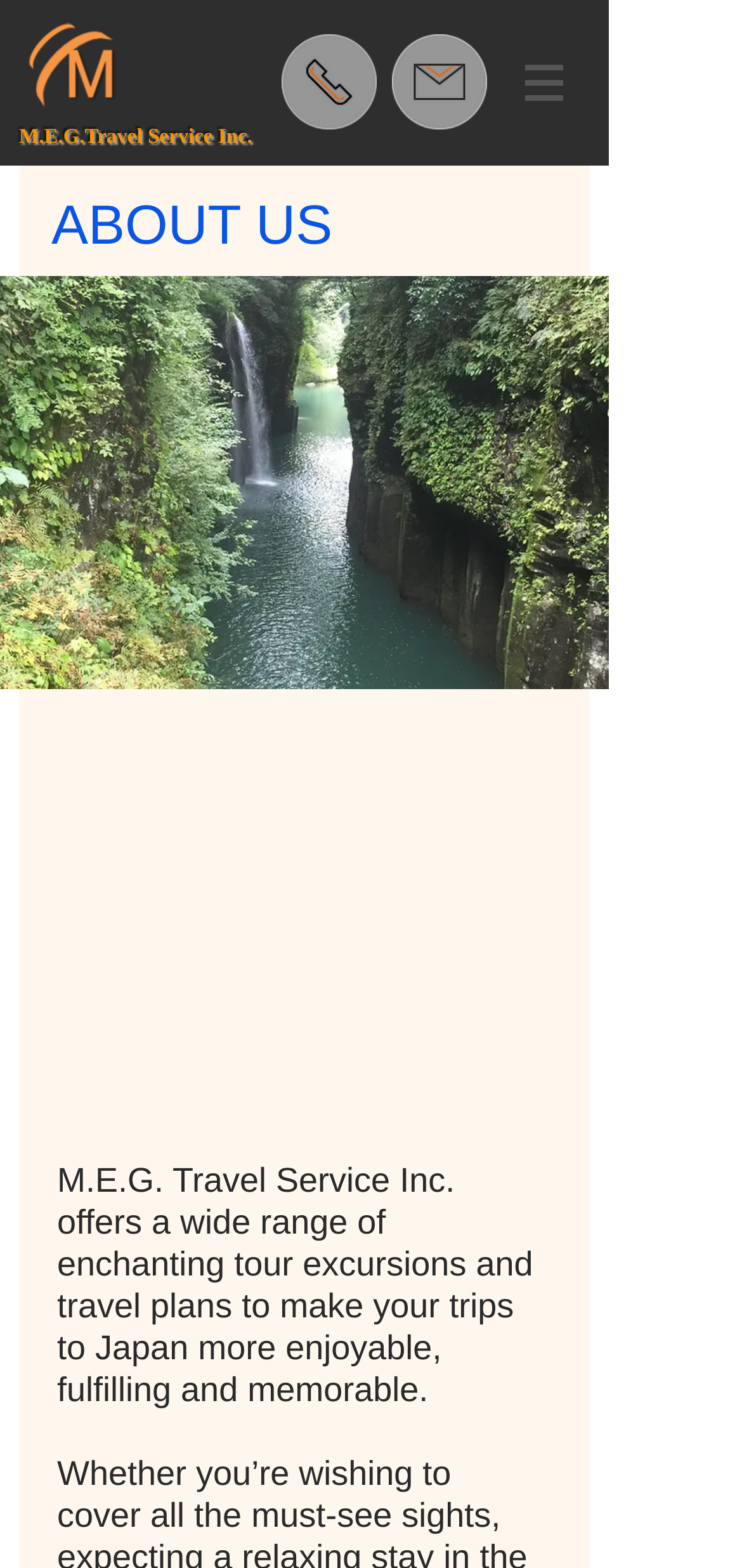Identify the webpage's primary heading and generate its text.

M.E.G.Travel Service Inc.